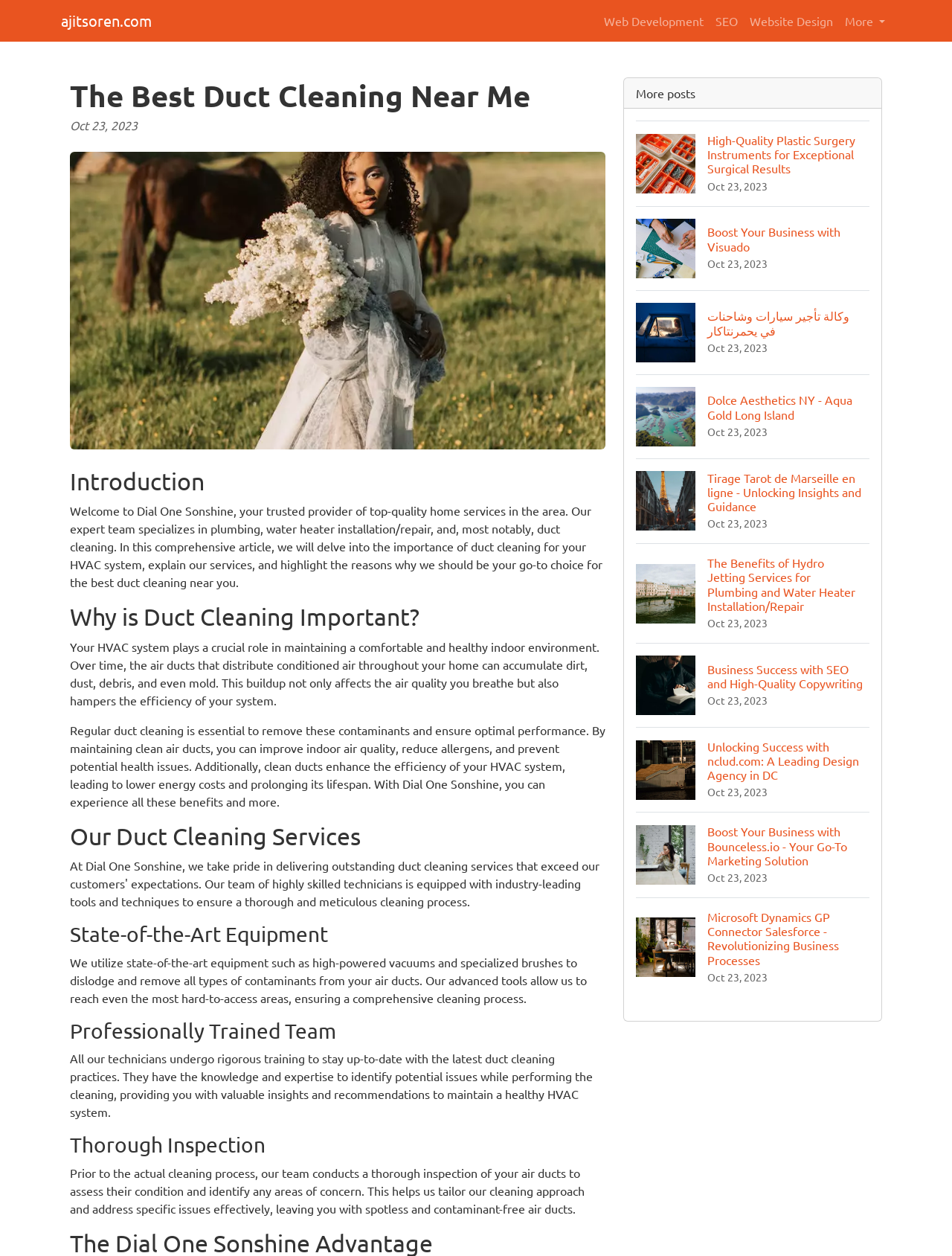What equipment is used for duct cleaning?
Give a comprehensive and detailed explanation for the question.

The webpage mentions that the company utilizes state-of-the-art equipment such as high-powered vacuums and specialized brushes to dislodge and remove all types of contaminants from air ducts.